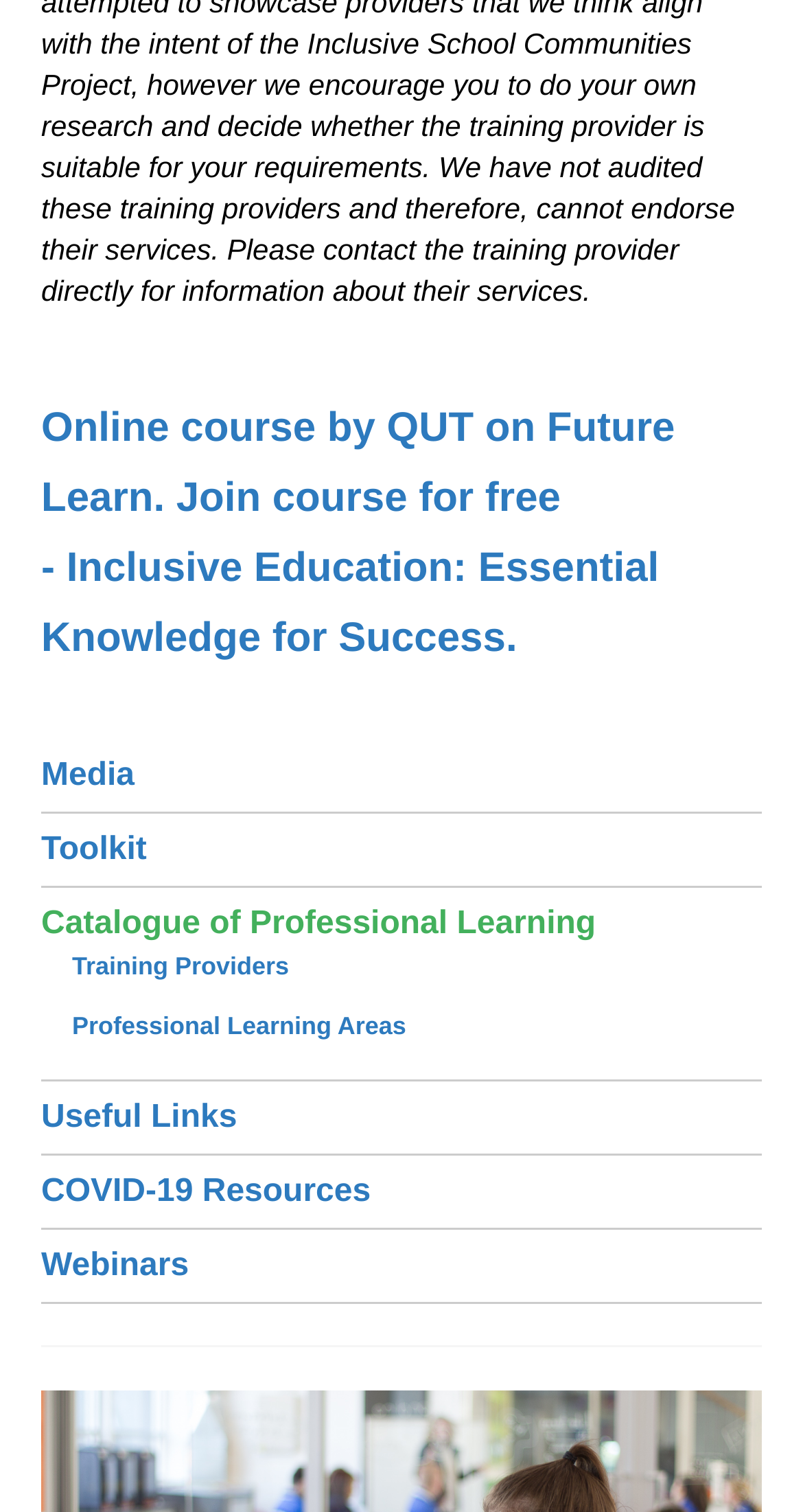Identify the bounding box coordinates of the section to be clicked to complete the task described by the following instruction: "go to home page". The coordinates should be four float numbers between 0 and 1, formatted as [left, top, right, bottom].

None